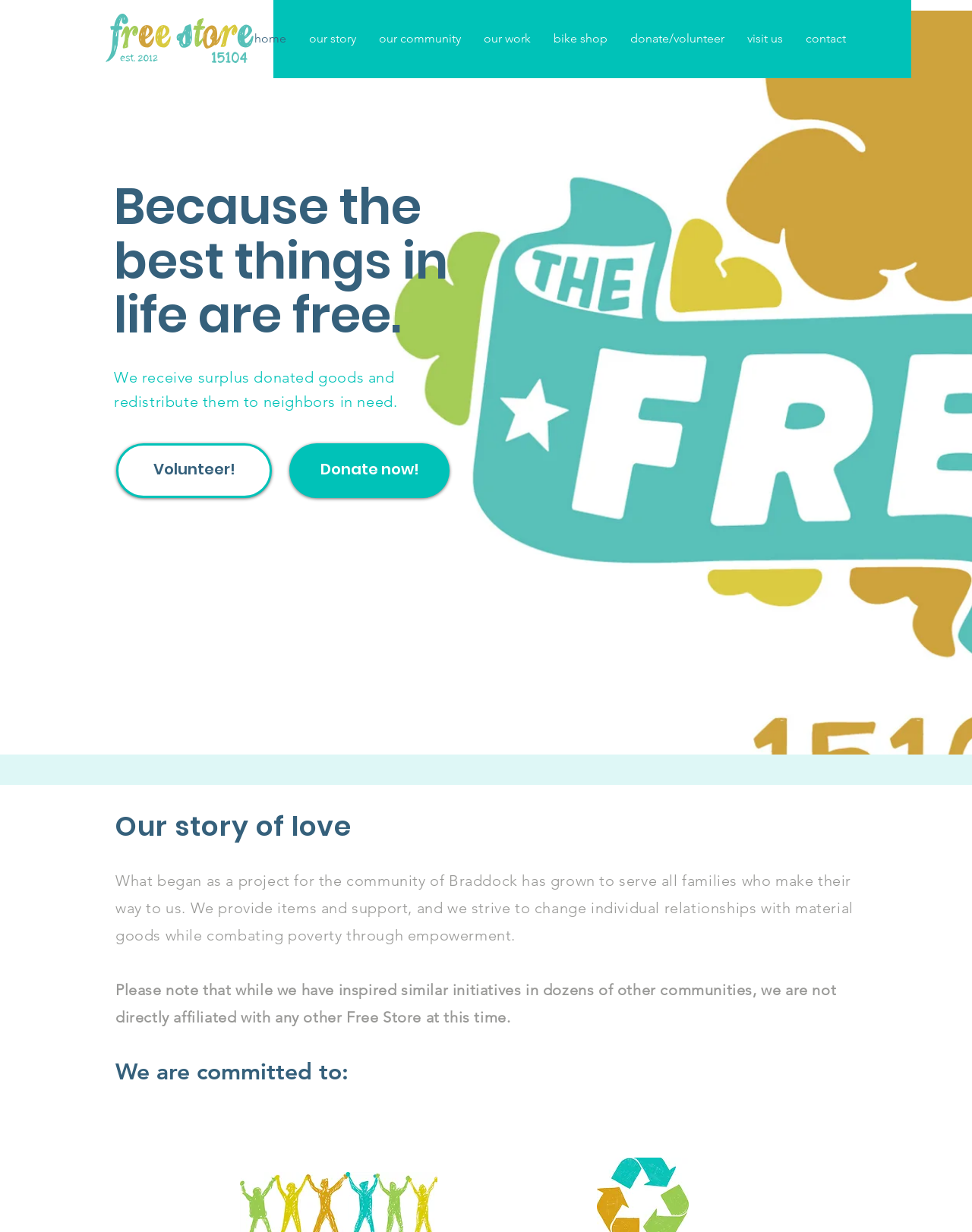Locate the bounding box coordinates of the element to click to perform the following action: 'read our story'. The coordinates should be given as four float values between 0 and 1, in the form of [left, top, right, bottom].

[0.306, 0.019, 0.378, 0.044]